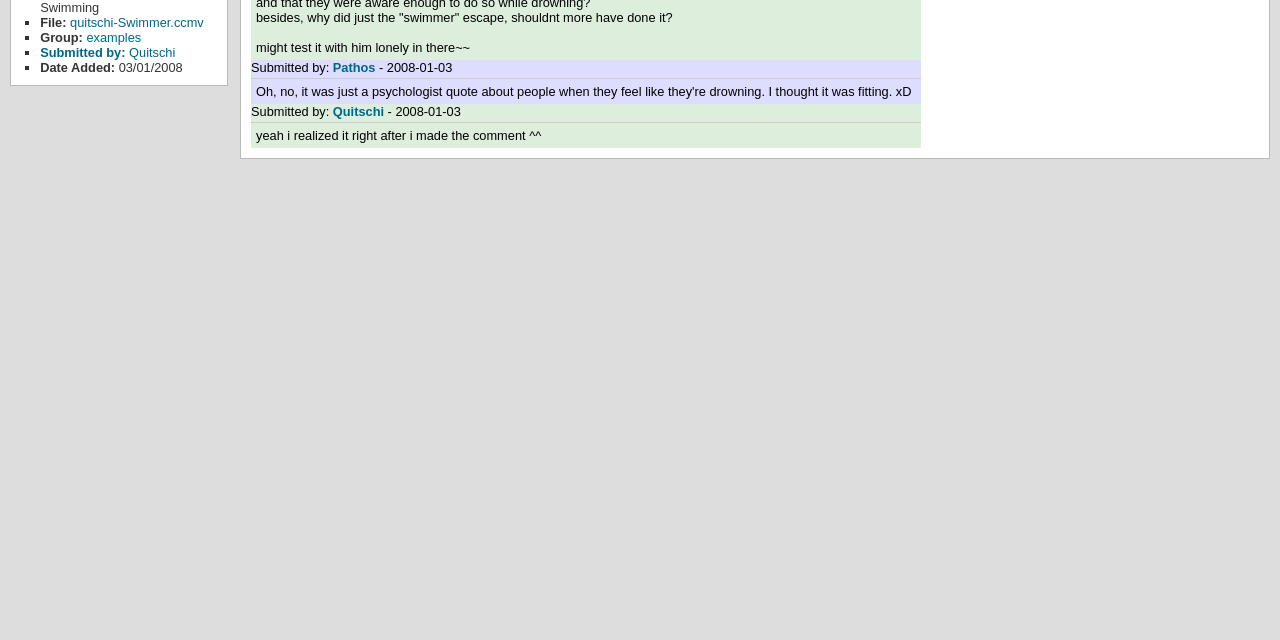Determine the bounding box coordinates (top-left x, top-left y, bottom-right x, bottom-right y) of the UI element described in the following text: Submitted by:

[0.031, 0.071, 0.101, 0.094]